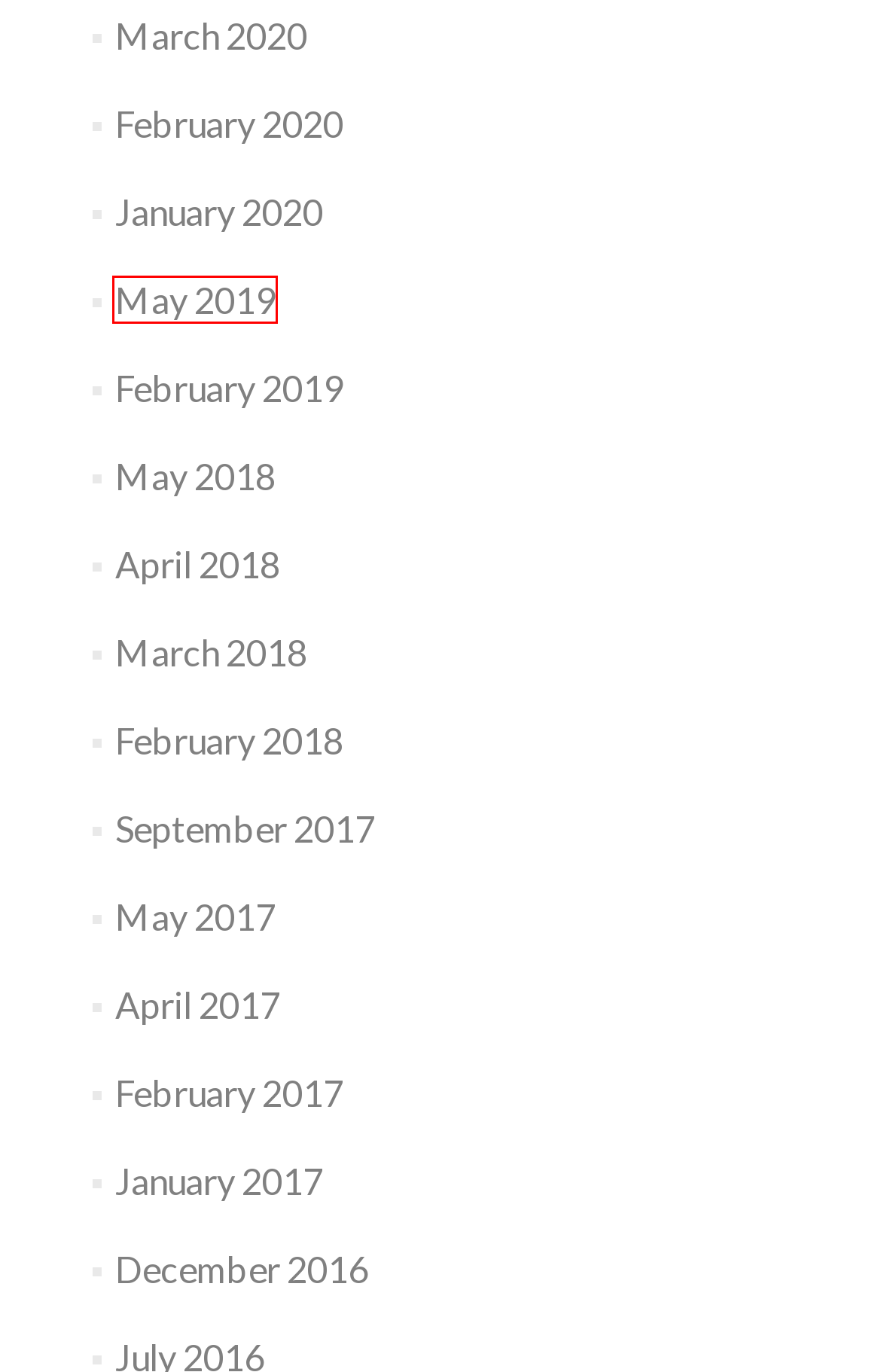Inspect the screenshot of a webpage with a red rectangle bounding box. Identify the webpage description that best corresponds to the new webpage after clicking the element inside the bounding box. Here are the candidates:
A. May 2018 – Elemental Cycle
B. March 2020 – Elemental Cycle
C. April 2018 – Elemental Cycle
D. February 2020 – Elemental Cycle
E. December 2016 – Elemental Cycle
F. May 2019 – Elemental Cycle
G. May 2017 – Elemental Cycle
H. February 2018 – Elemental Cycle

F